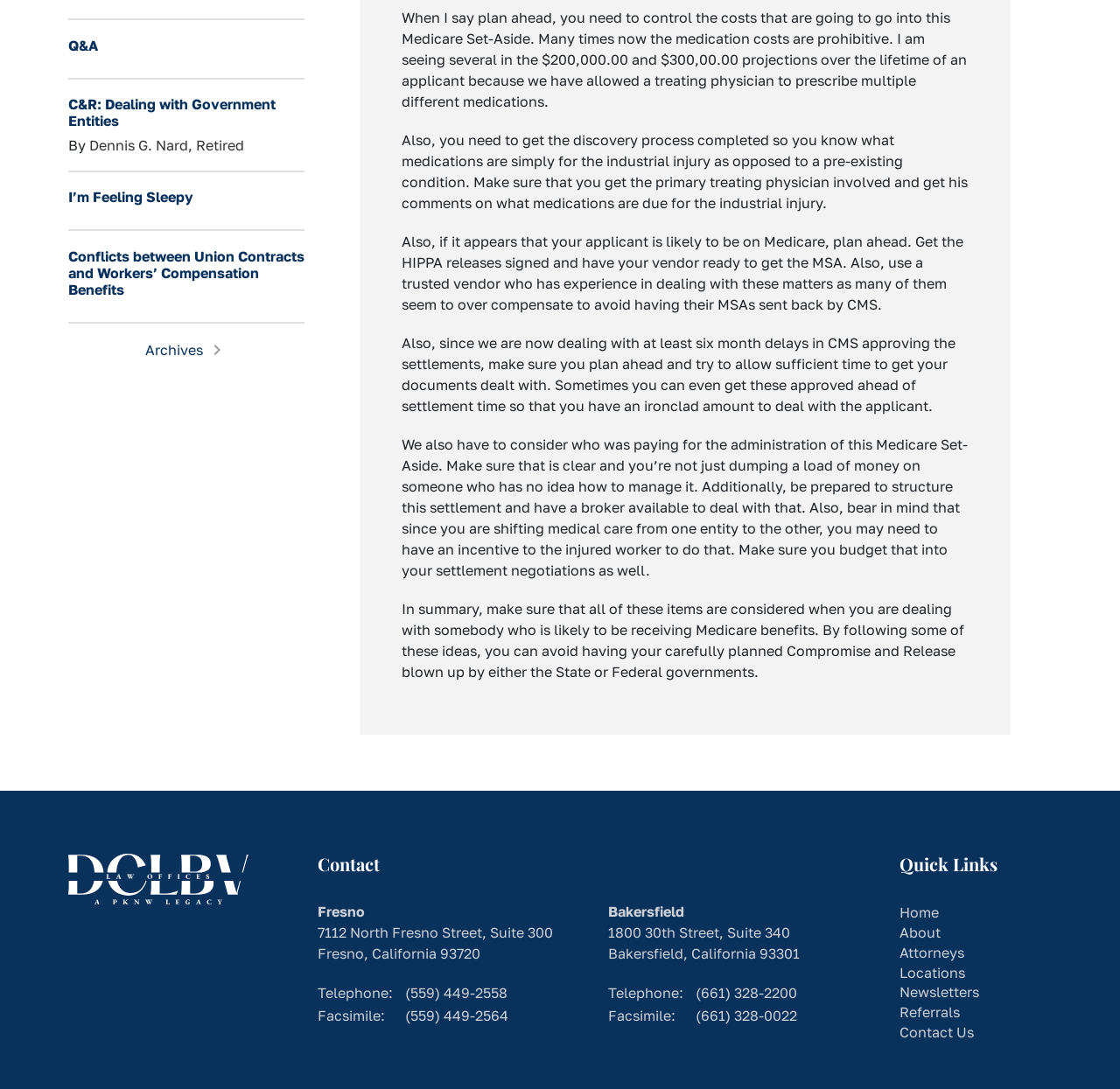Provide a brief response in the form of a single word or phrase:
What is the name of the law offices?

DCLBV Law Offices